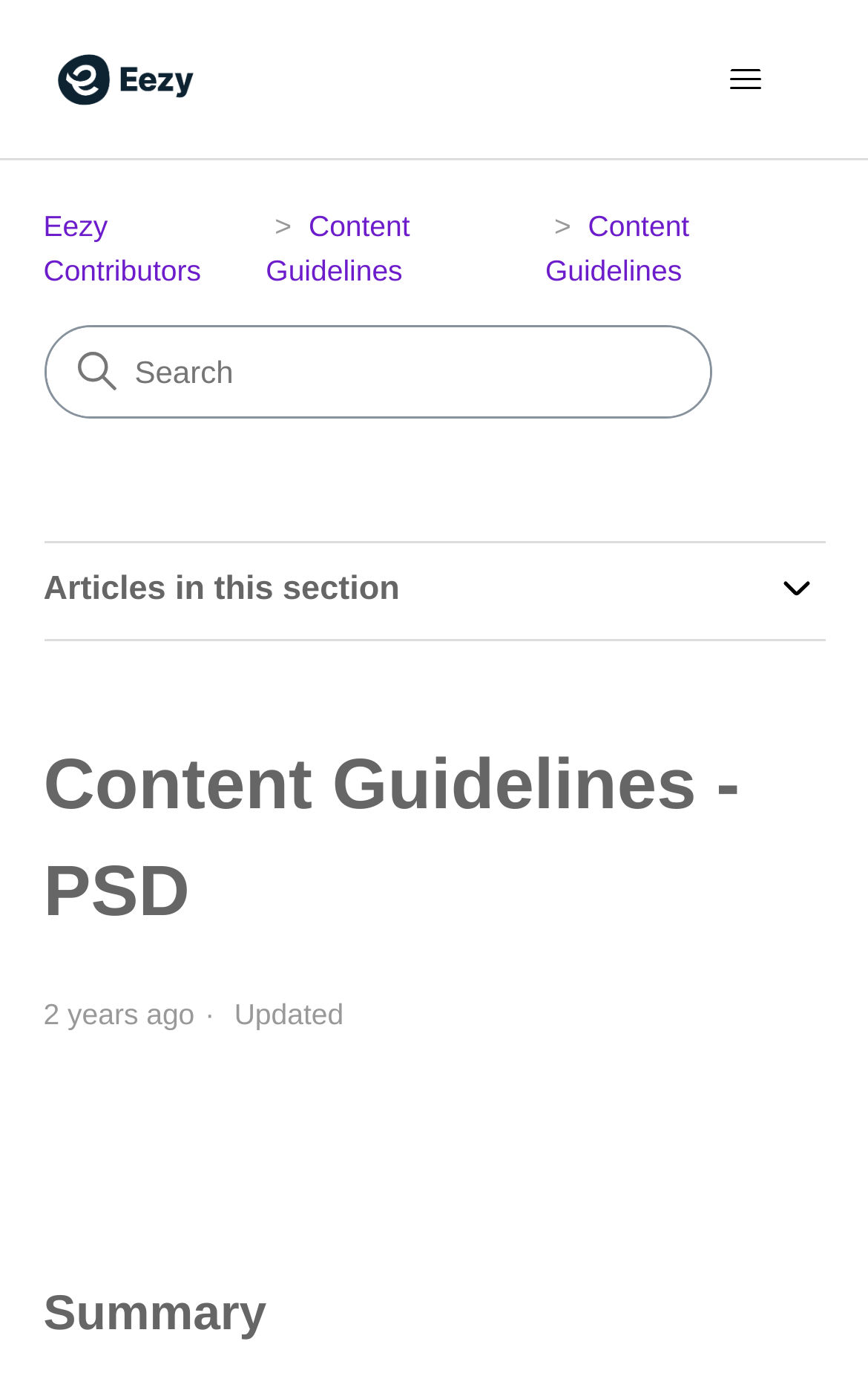Use one word or a short phrase to answer the question provided: 
How many navigation links are there?

3